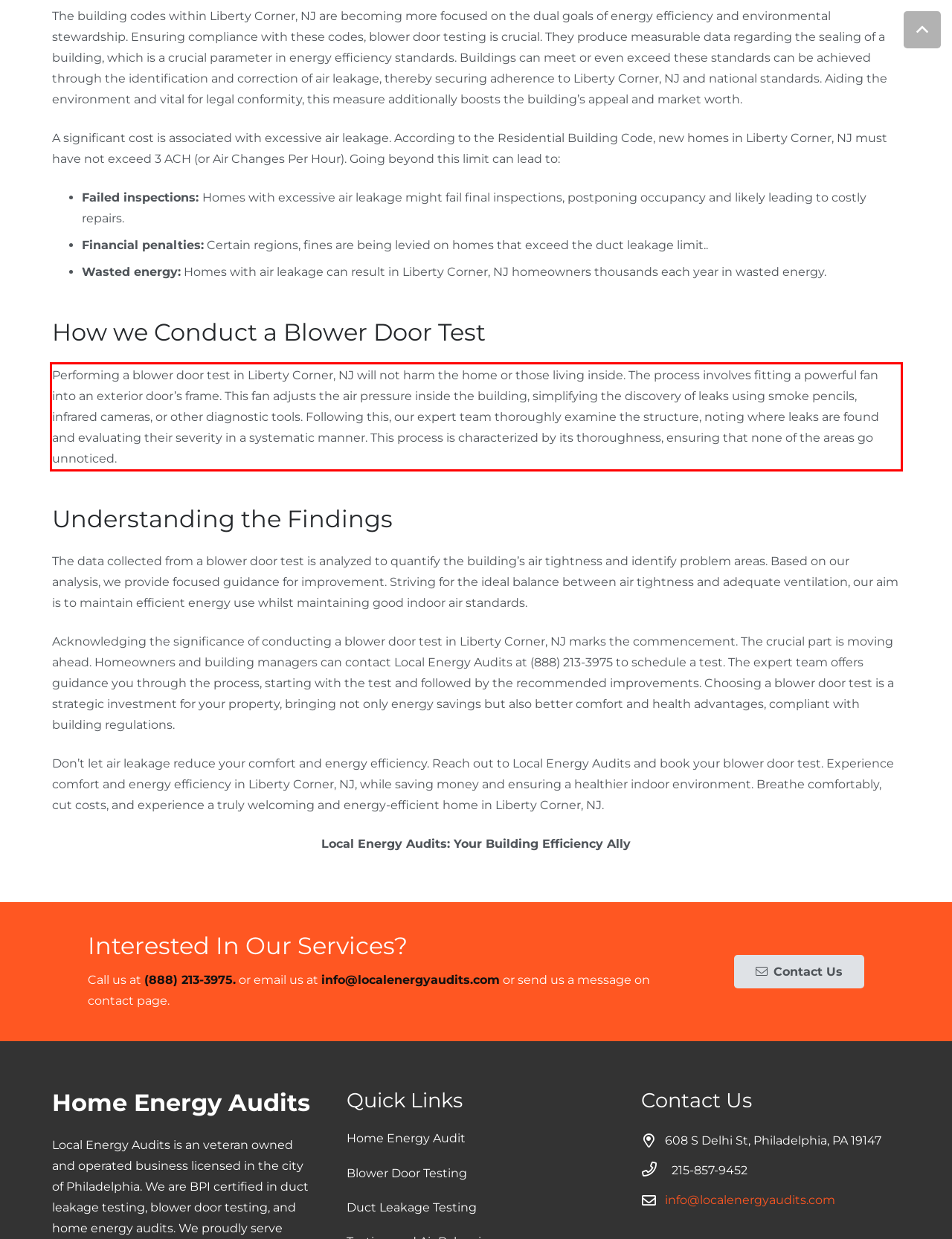Using the provided webpage screenshot, identify and read the text within the red rectangle bounding box.

Performing a blower door test in Liberty Corner, NJ will not harm the home or those living inside. The process involves fitting a powerful fan into an exterior door’s frame. This fan adjusts the air pressure inside the building, simplifying the discovery of leaks using smoke pencils, infrared cameras, or other diagnostic tools. Following this, our expert team thoroughly examine the structure, noting where leaks are found and evaluating their severity in a systematic manner. This process is characterized by its thoroughness, ensuring that none of the areas go unnoticed.